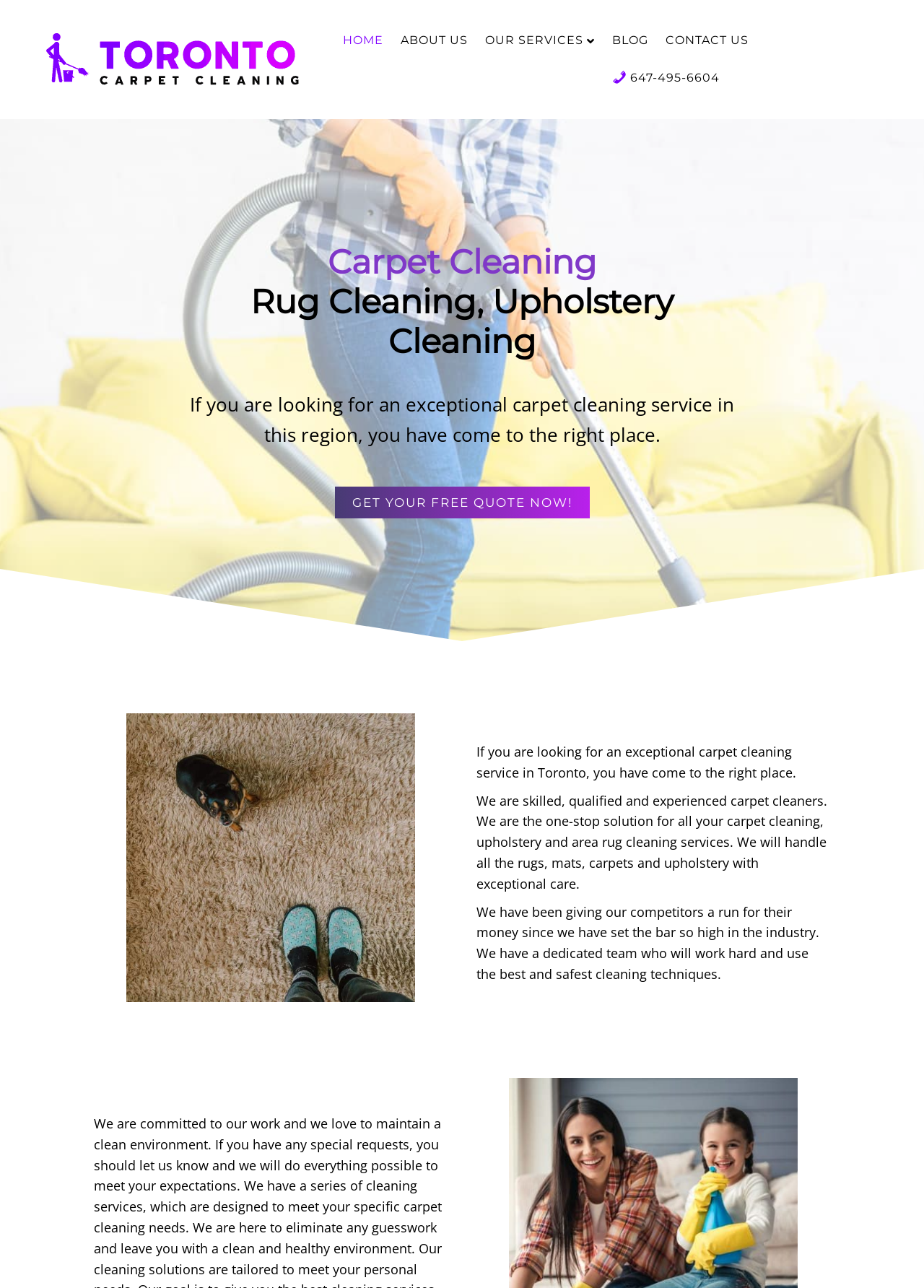Determine the bounding box for the UI element described here: "GET YOUR FREE QUOTE NOW!".

[0.362, 0.378, 0.638, 0.402]